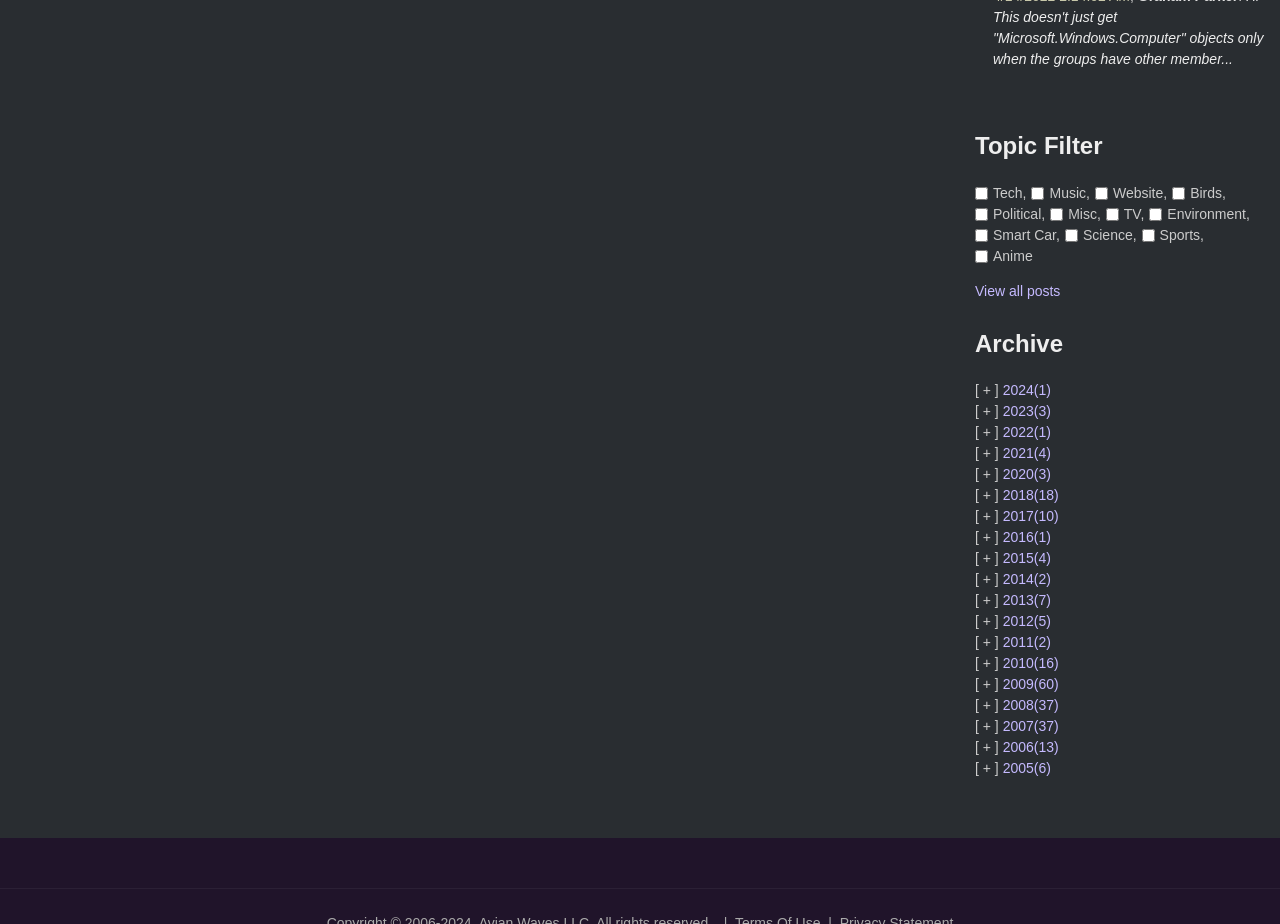Using the webpage screenshot, find the UI element described by View all posts. Provide the bounding box coordinates in the format (top-left x, top-left y, bottom-right x, bottom-right y), ensuring all values are floating point numbers between 0 and 1.

[0.762, 0.306, 0.828, 0.323]